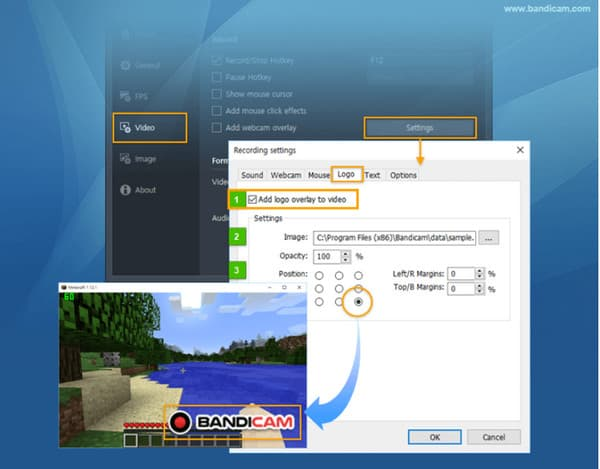Analyze the image and deliver a detailed answer to the question: Where is the Bandicam logo displayed in the video preview?

The question asks about the location of the Bandicam logo in the video preview. By looking at the screenshot of the video being recorded, we can see that the Bandicam logo is prominently displayed at the bottom left of the video preview.